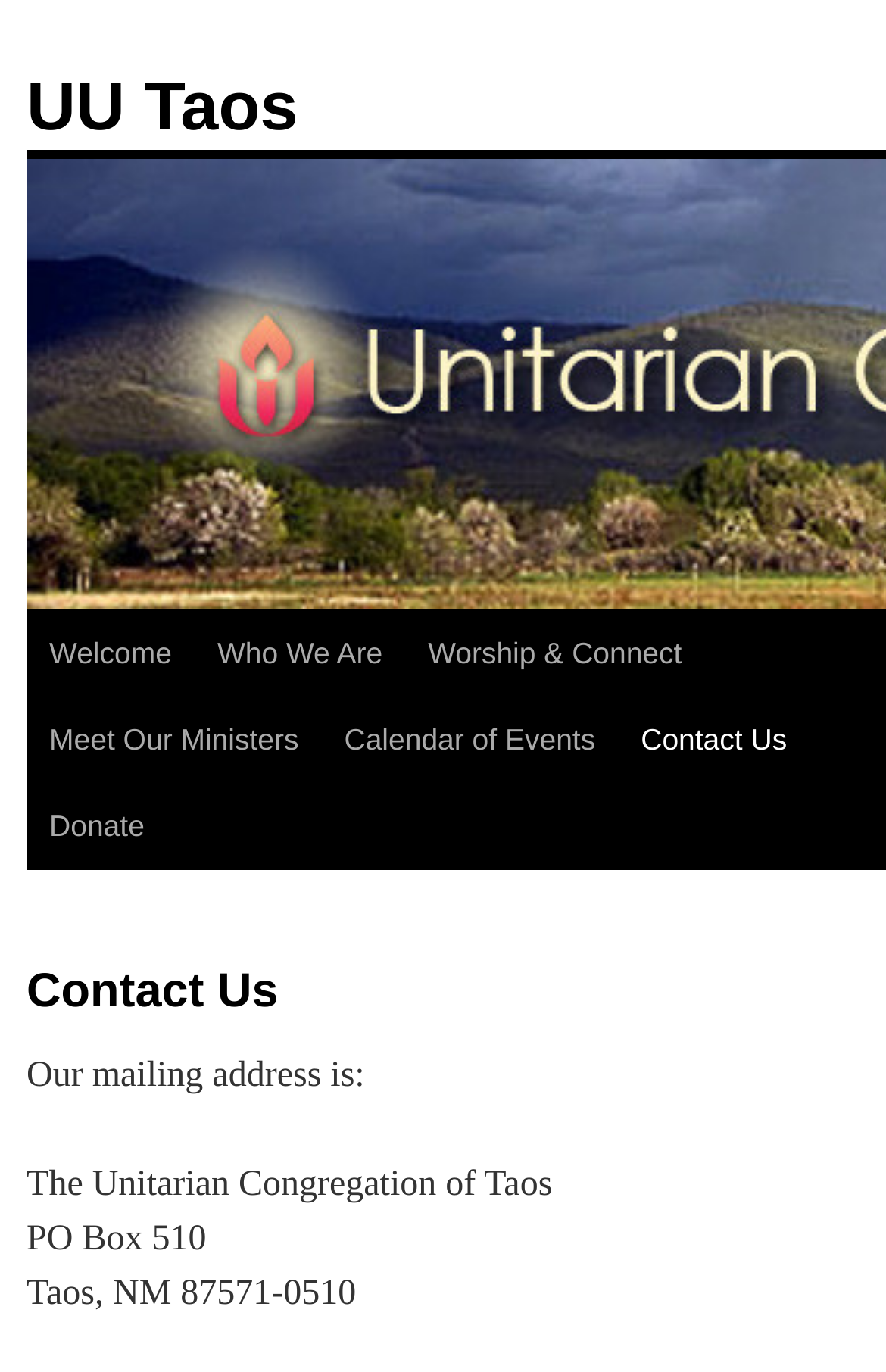How many links are there in the top navigation menu?
Refer to the image and provide a one-word or short phrase answer.

6